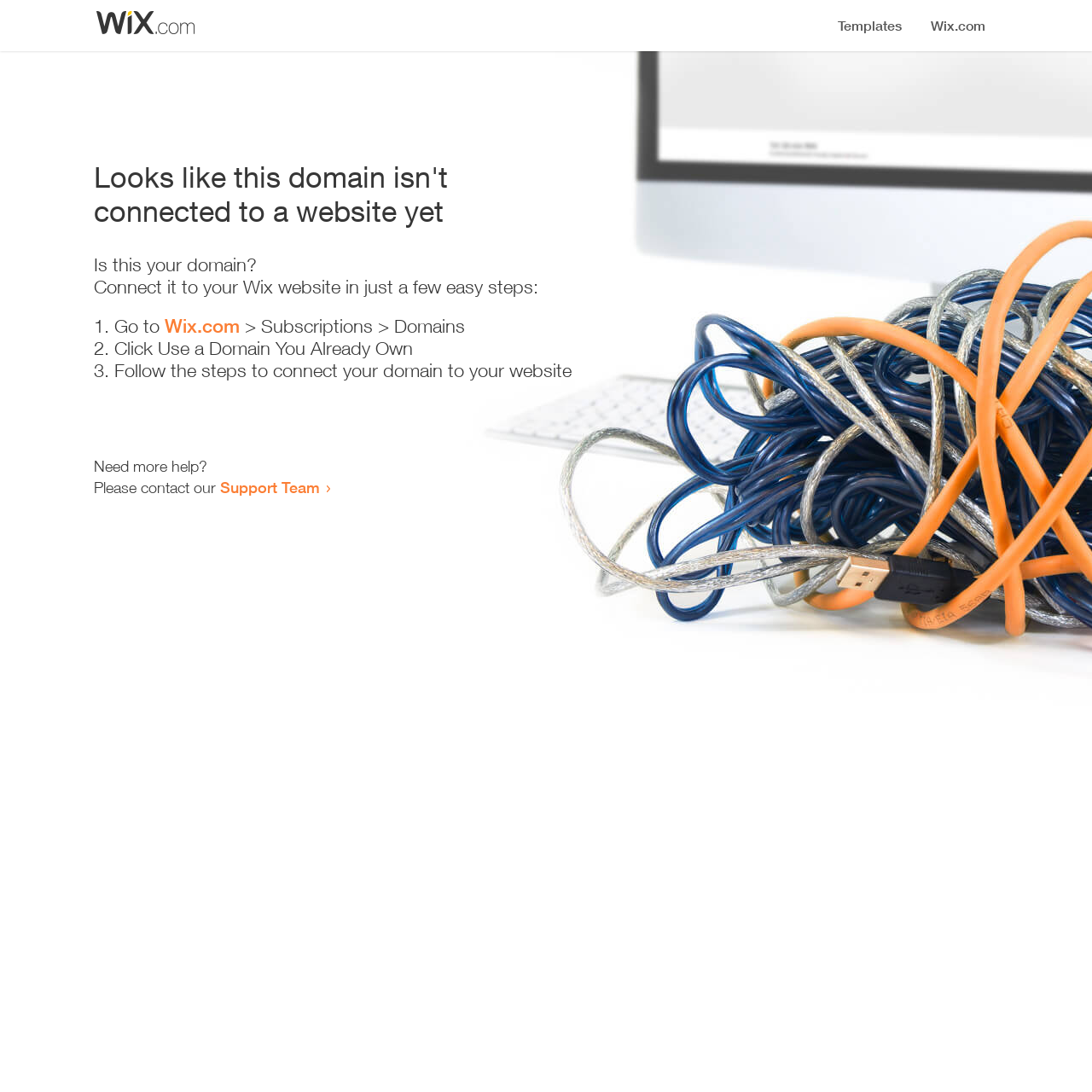Identify the bounding box coordinates for the UI element described as: "Wix.com". The coordinates should be provided as four floats between 0 and 1: [left, top, right, bottom].

[0.151, 0.288, 0.22, 0.309]